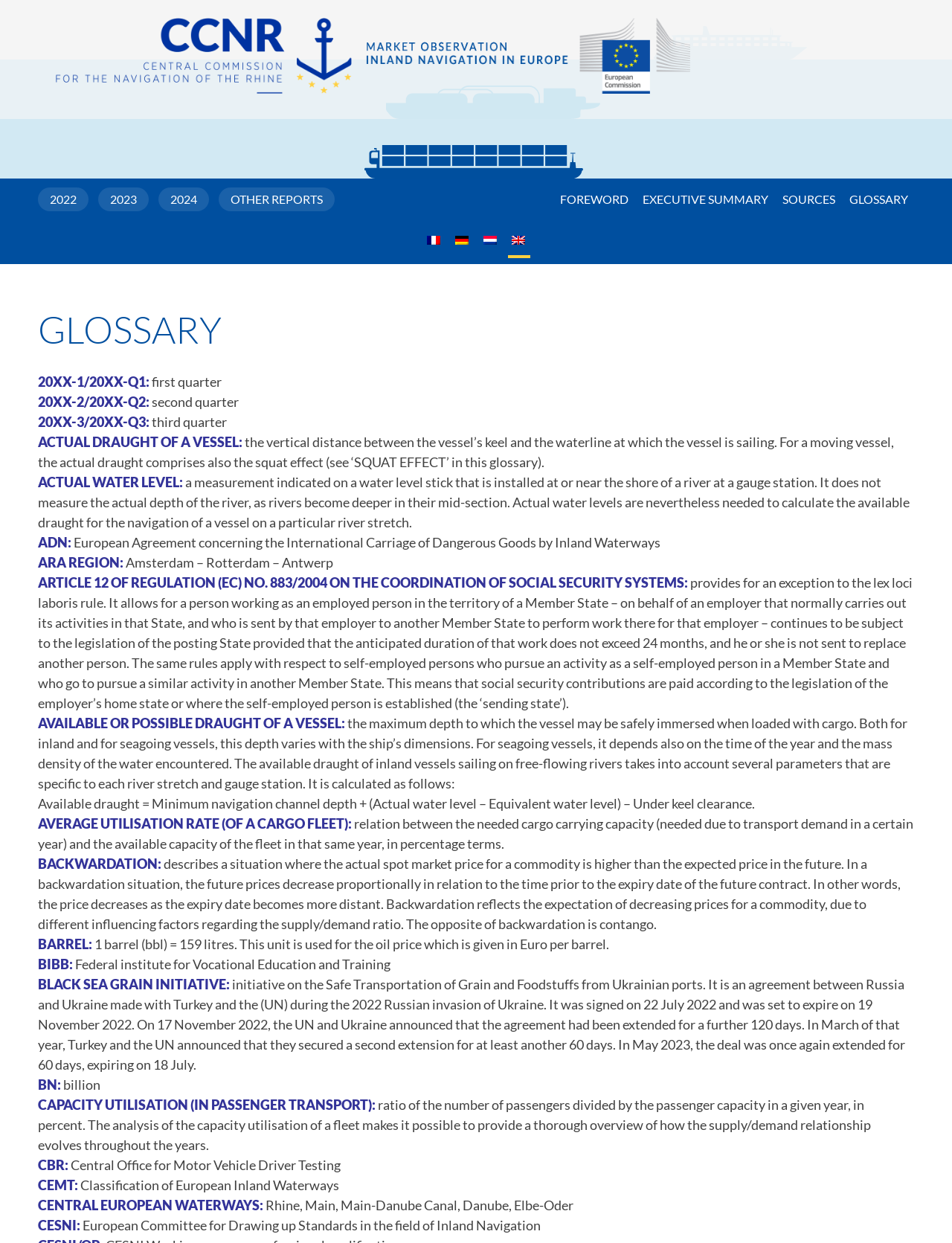What is the ratio of the number of passengers divided by the passenger capacity in a given year, in percent? Analyze the screenshot and reply with just one word or a short phrase.

Capacity utilisation